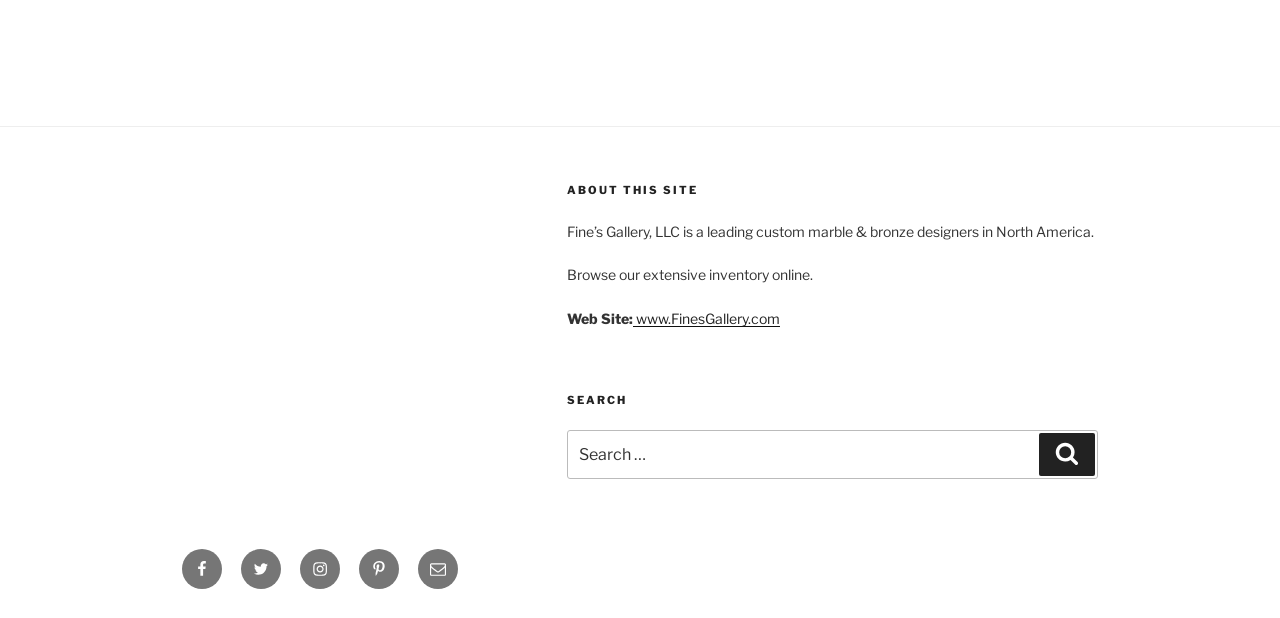Give a concise answer using one word or a phrase to the following question:
What is the company name of the website?

Fine's Gallery, LLC